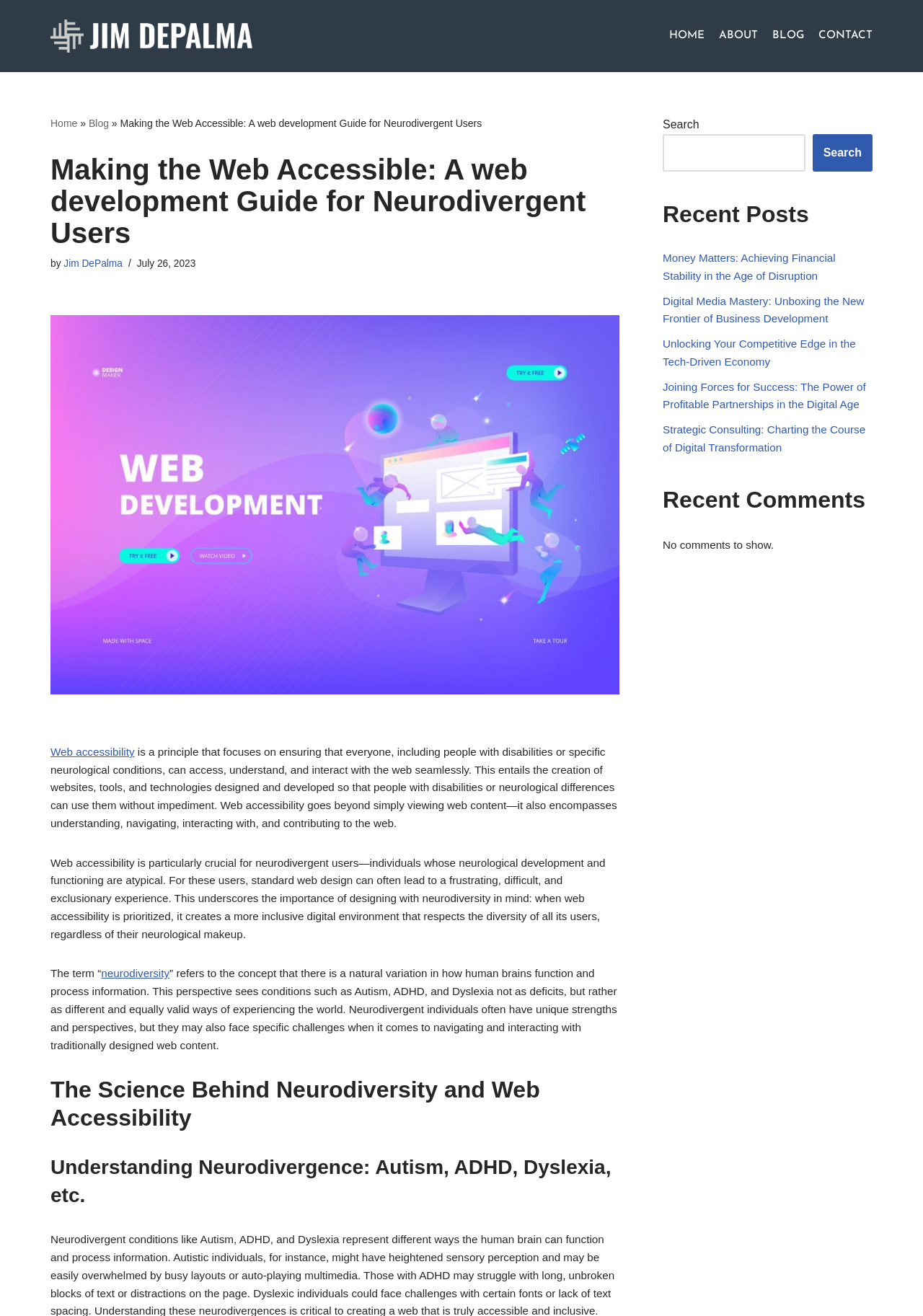Can you specify the bounding box coordinates for the region that should be clicked to fulfill this instruction: "Search for a topic".

[0.718, 0.103, 0.872, 0.131]